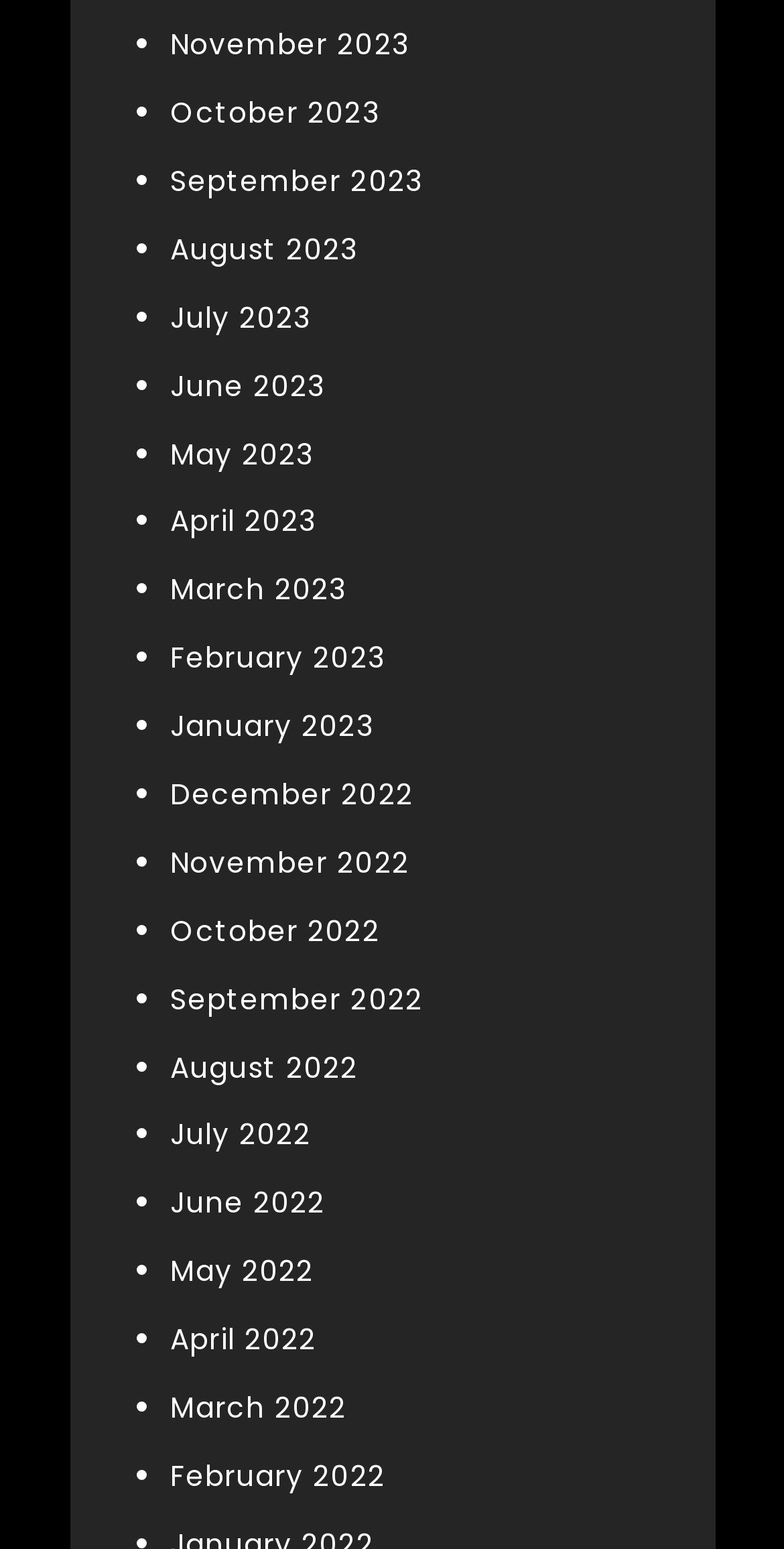Highlight the bounding box coordinates of the region I should click on to meet the following instruction: "read eating seasonally guide".

None